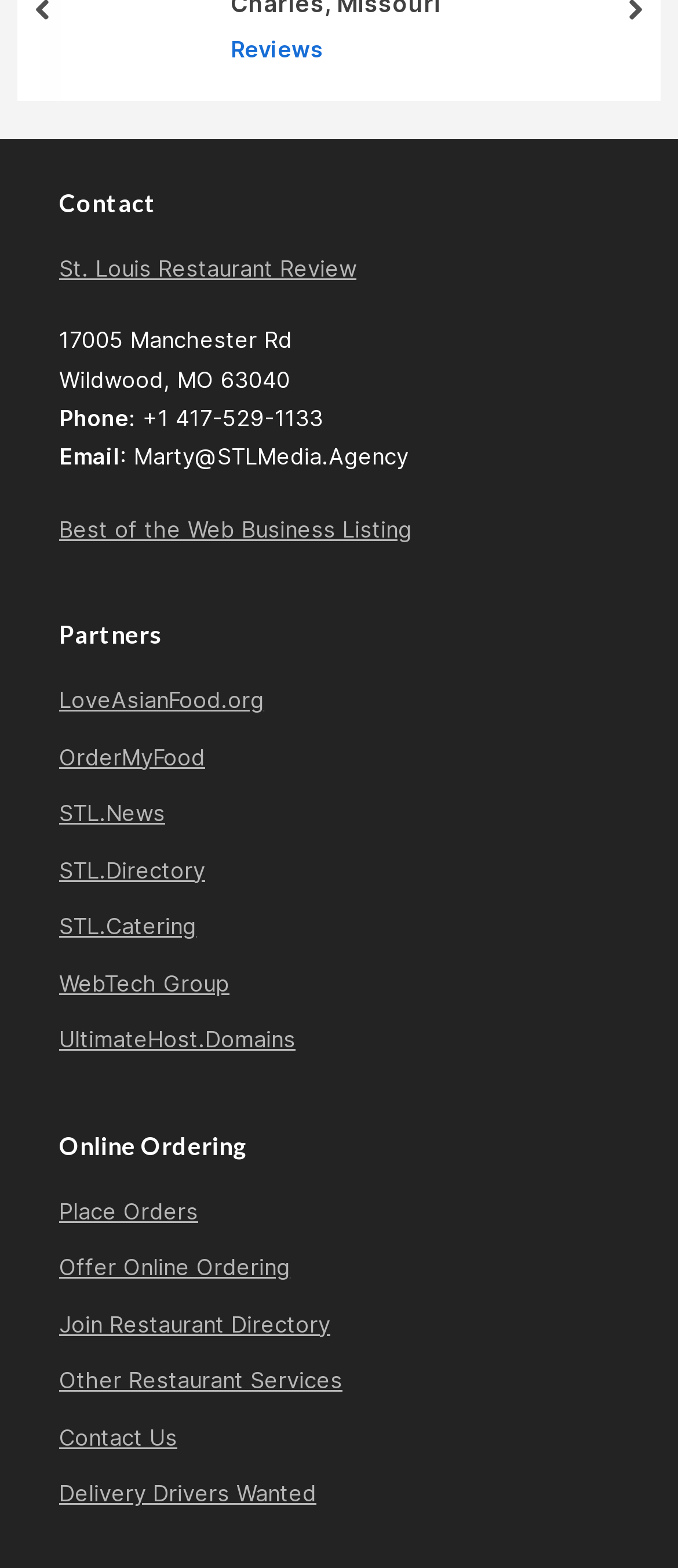Please determine the bounding box coordinates for the element that should be clicked to follow these instructions: "View St. Louis Restaurant Review".

[0.087, 0.163, 0.526, 0.18]